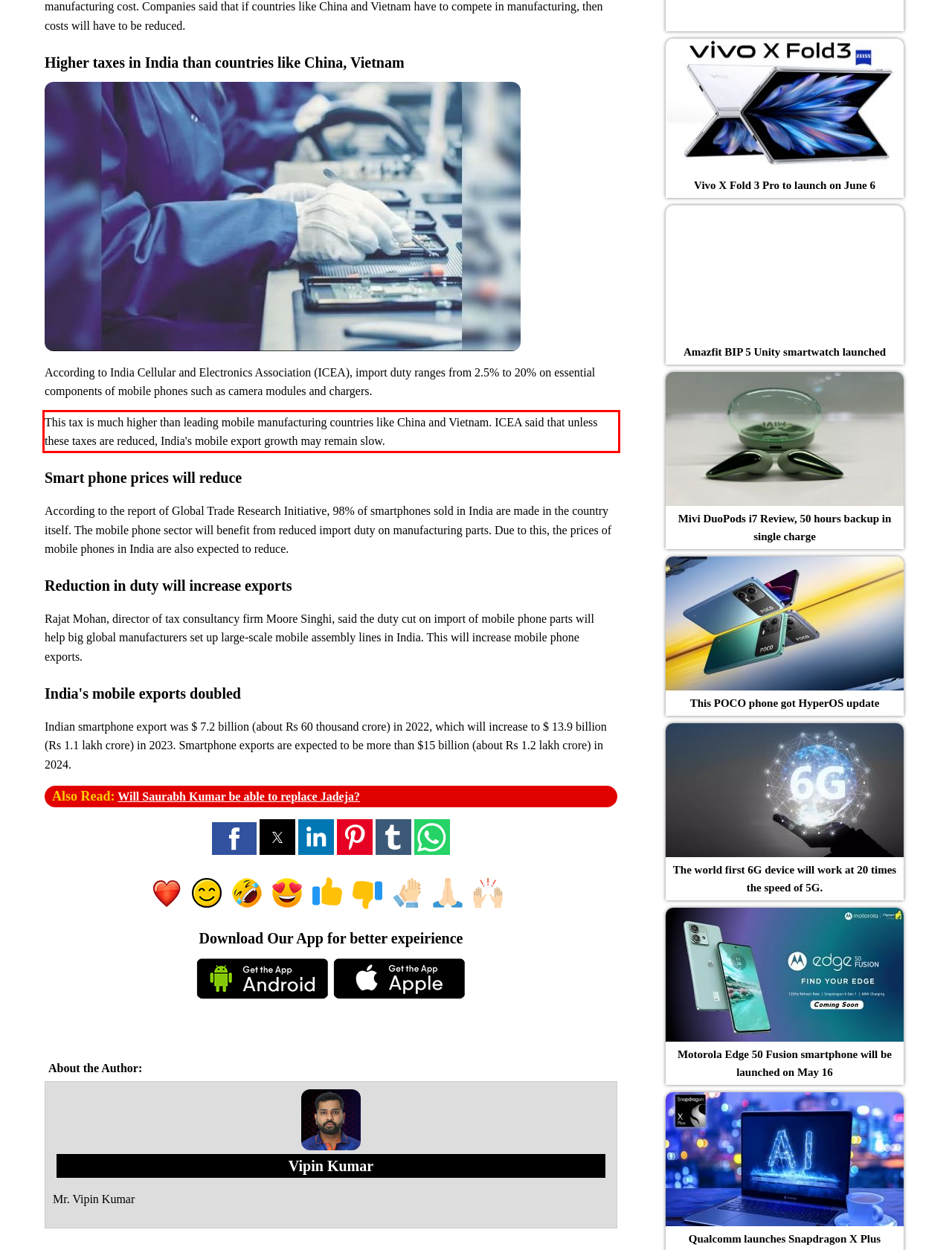Identify the text inside the red bounding box on the provided webpage screenshot by performing OCR.

This tax is much higher than leading mobile manufacturing countries like China and Vietnam. ICEA said that unless these taxes are reduced, India's mobile export growth may remain slow.